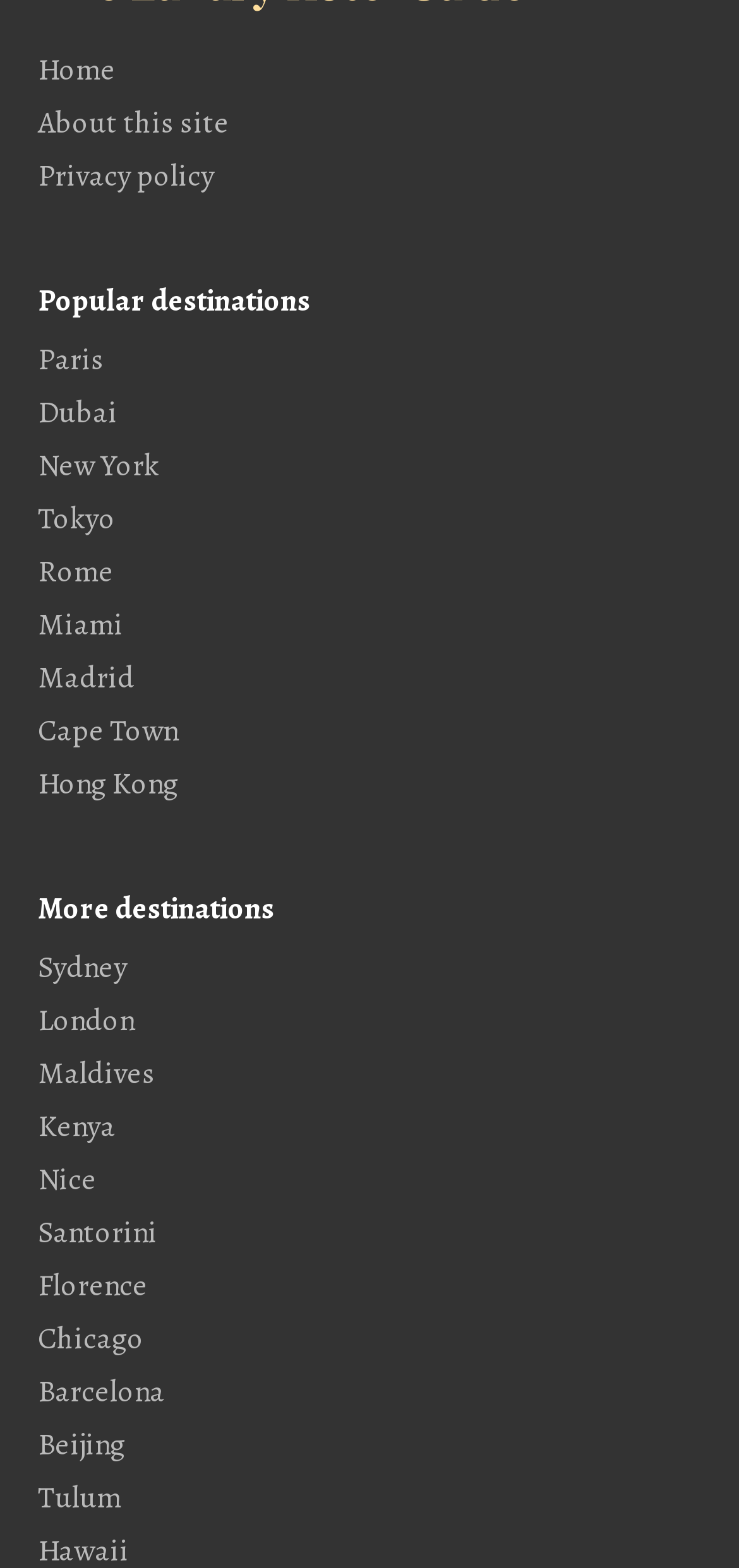Find the bounding box of the element with the following description: "About this site". The coordinates must be four float numbers between 0 and 1, formatted as [left, top, right, bottom].

[0.051, 0.065, 0.31, 0.092]